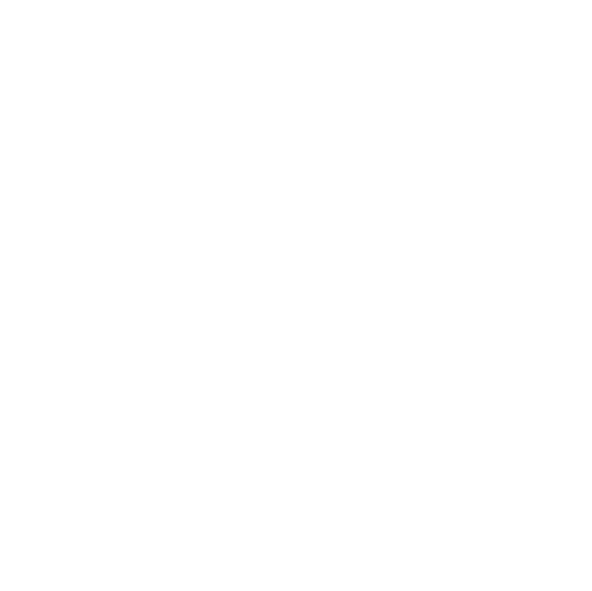Is the console in good working condition?
Look at the screenshot and respond with a single word or phrase.

Yes